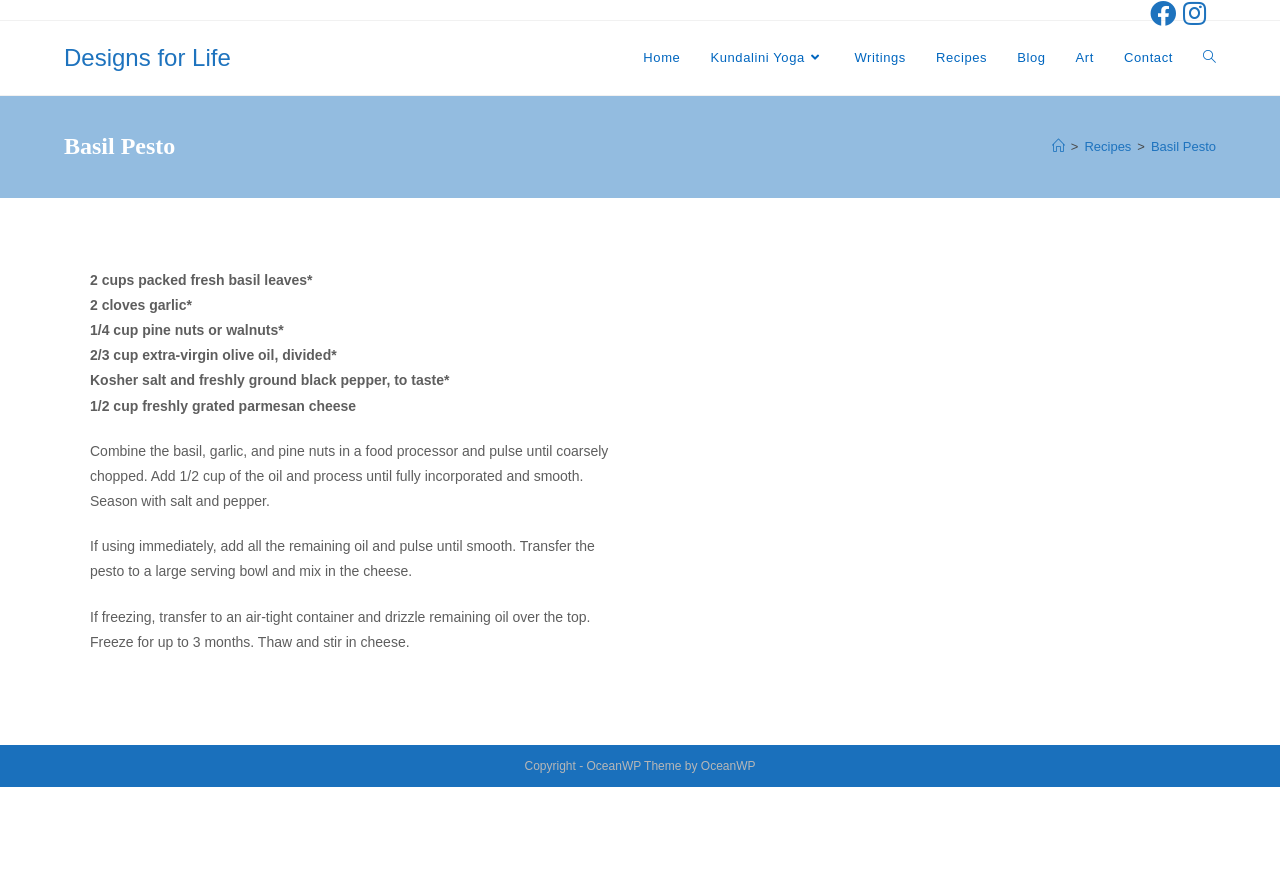What is the name of the recipe?
From the details in the image, answer the question comprehensively.

The name of the recipe can be found in the heading 'Basil Pesto' which is located at the top of the webpage, inside the HeaderAsNonLandmark element.